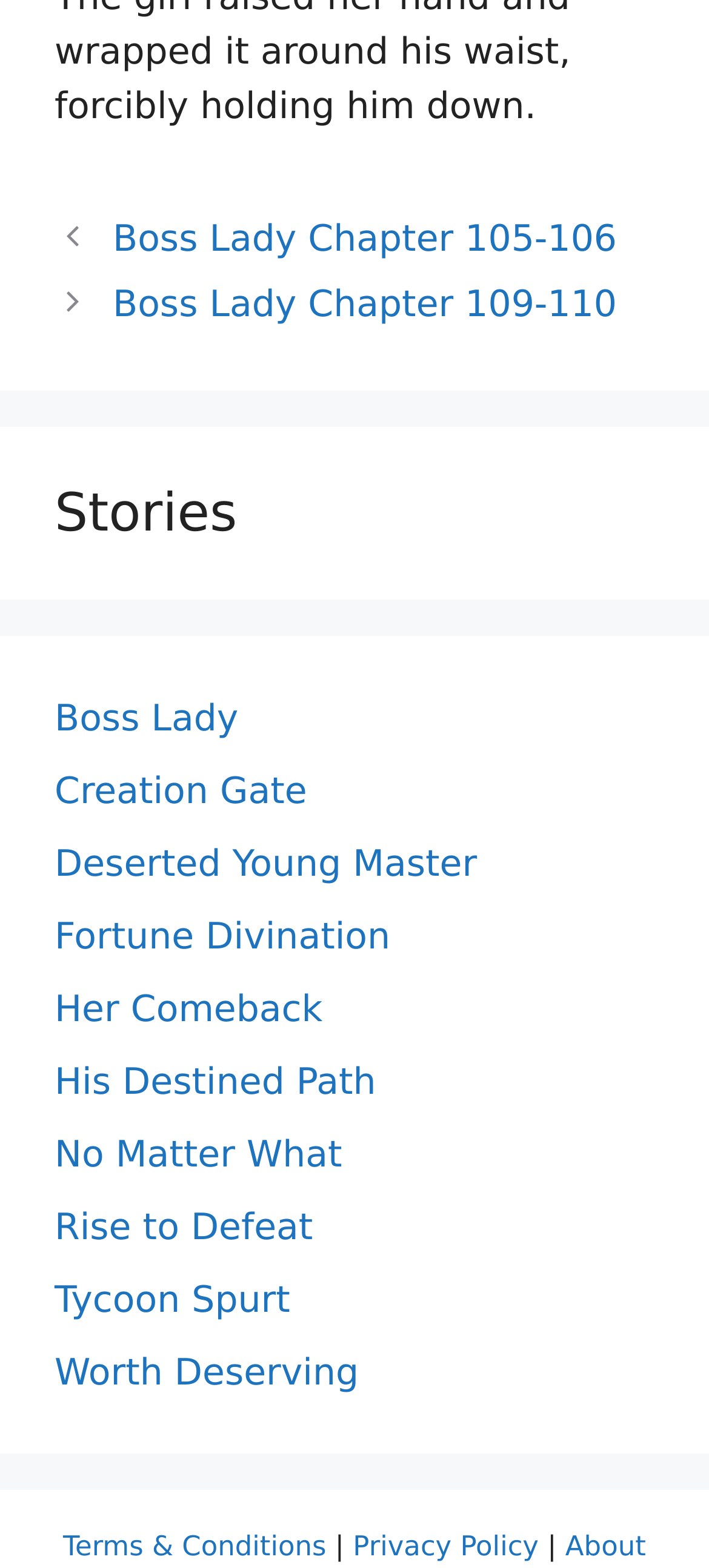Given the element description, predict the bounding box coordinates in the format (top-left x, top-left y, bottom-right x, bottom-right y). Make sure all values are between 0 and 1. Here is the element description: Rise to Defeat

[0.077, 0.768, 0.441, 0.796]